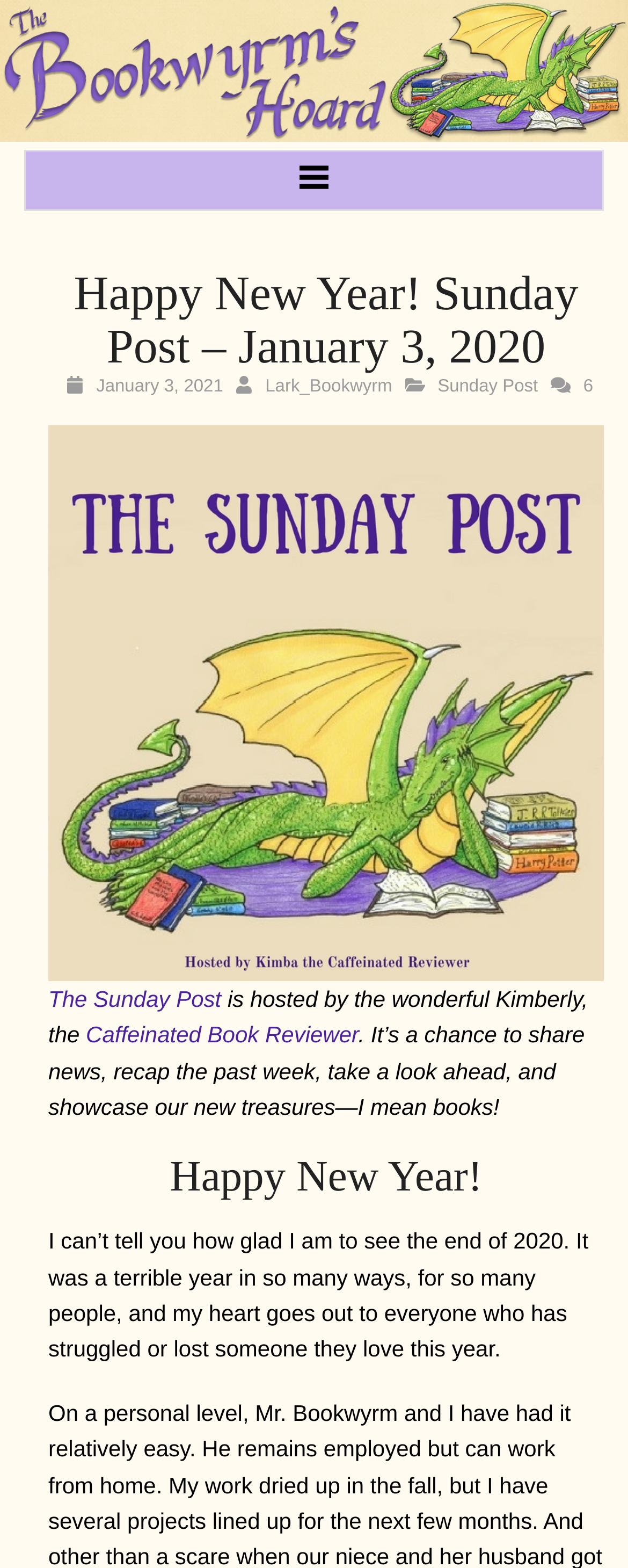Create a detailed summary of the webpage's content and design.

The webpage is a blog post titled "Happy New Year! Sunday Post – January 3, 2020" from "The Bookwyrm's Hoard". At the top, there is a link to "The Bookwyrm's Hoard" accompanied by an image with the same name, spanning the entire width of the page. Below this, there is a header section containing a heading that reads "Happy New Year! Sunday Post – January 3, 2020". 

To the right of the header, there are three links: "Lark_Bookwyrm", "Sunday Post", and "6". Below the header, there is a section of text that explains the purpose of the "Sunday Post", which is hosted by "Kimberly, the Caffeinated Book Reviewer". This section also contains two links that open in a new tab.

The main content of the blog post starts with a heading that reads "Happy New Year!" followed by a paragraph of text expressing relief that 2020 has ended, a year that was difficult for many people.